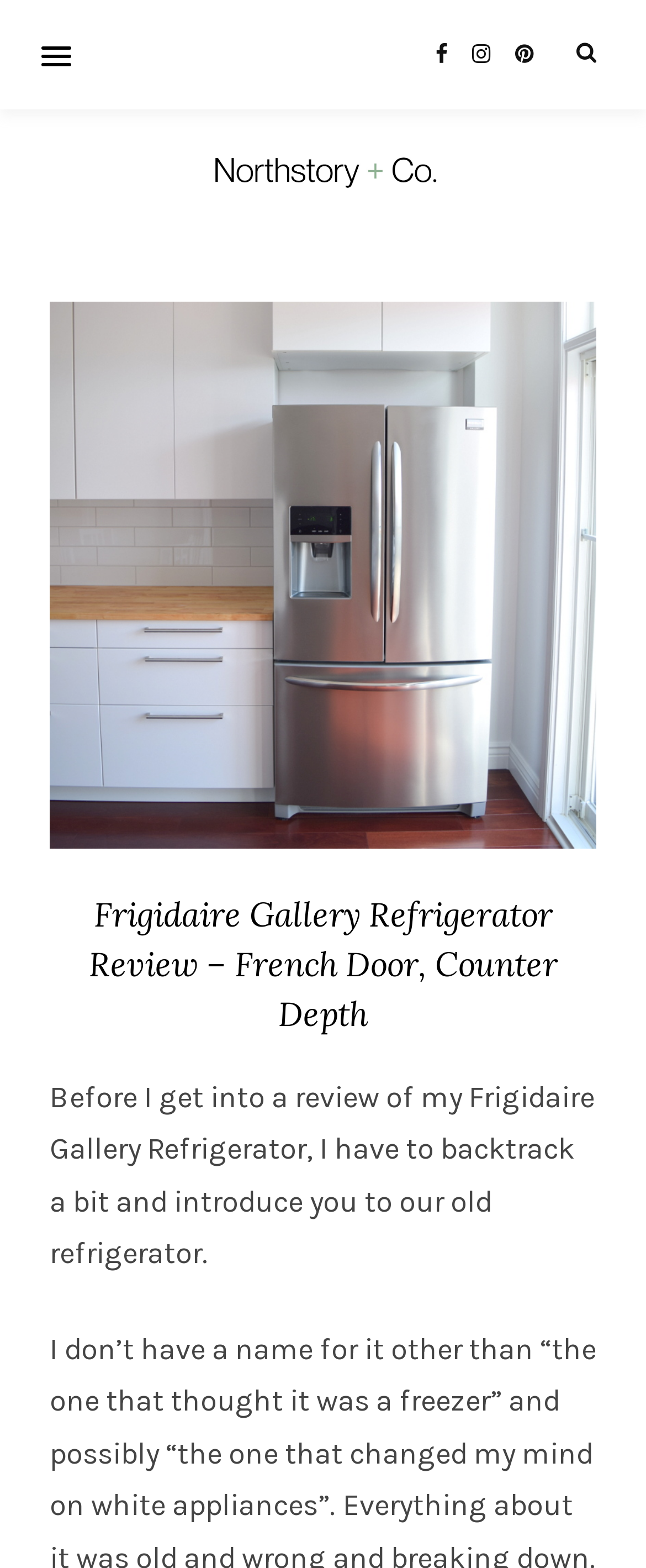Kindly respond to the following question with a single word or a brief phrase: 
What is the author doing before getting into the review?

Introducing the old refrigerator